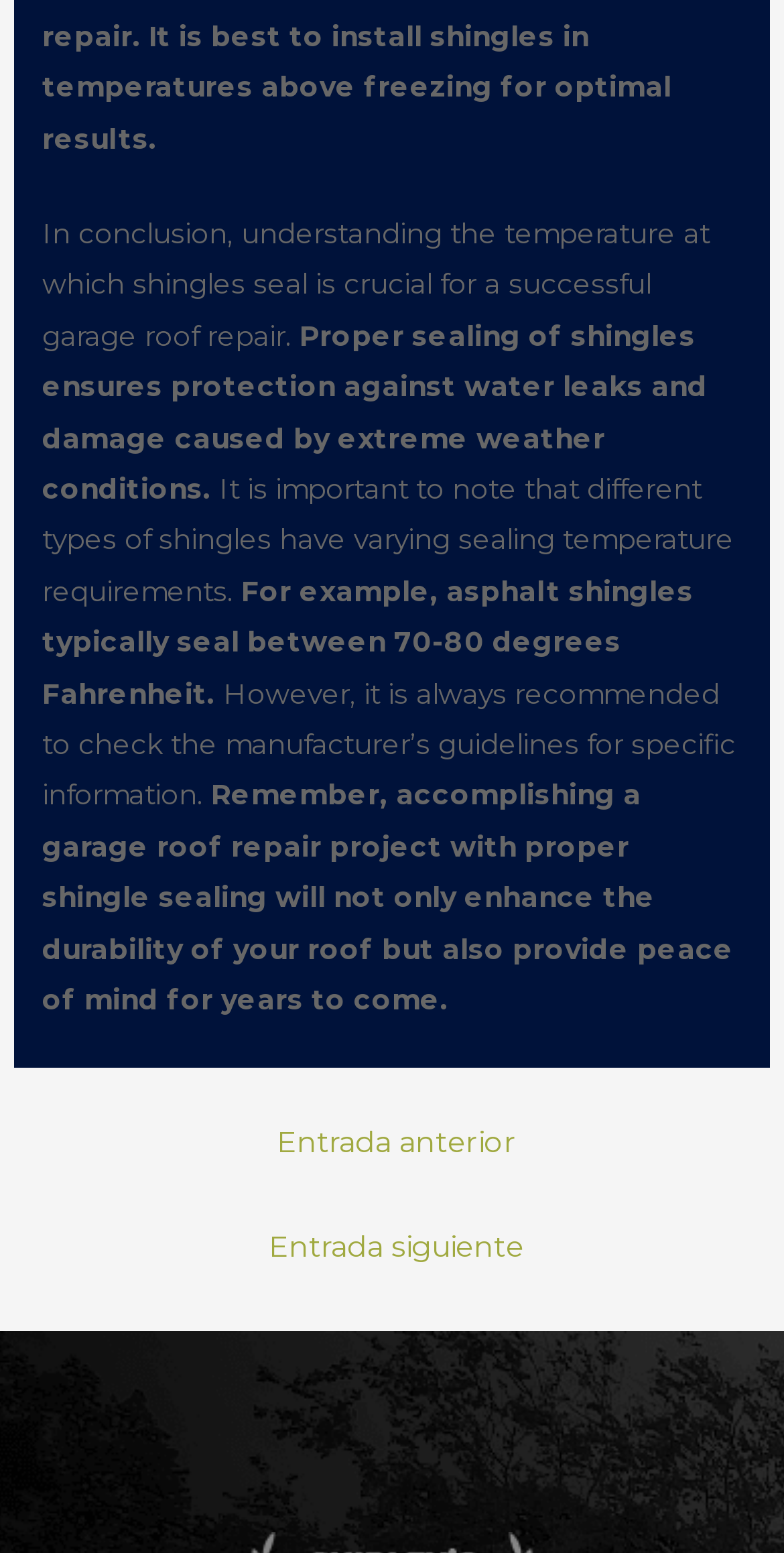What is the benefit of accomplishing a garage roof repair project with proper shingle sealing?
Refer to the image and provide a concise answer in one word or phrase.

Peace of mind